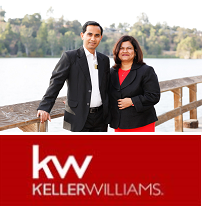What is the attire of the couple?
Please respond to the question with a detailed and informative answer.

The caption states that the individuals are dressed in formal attire, which implies that they are wearing formal clothes, likely for a business or professional occasion.